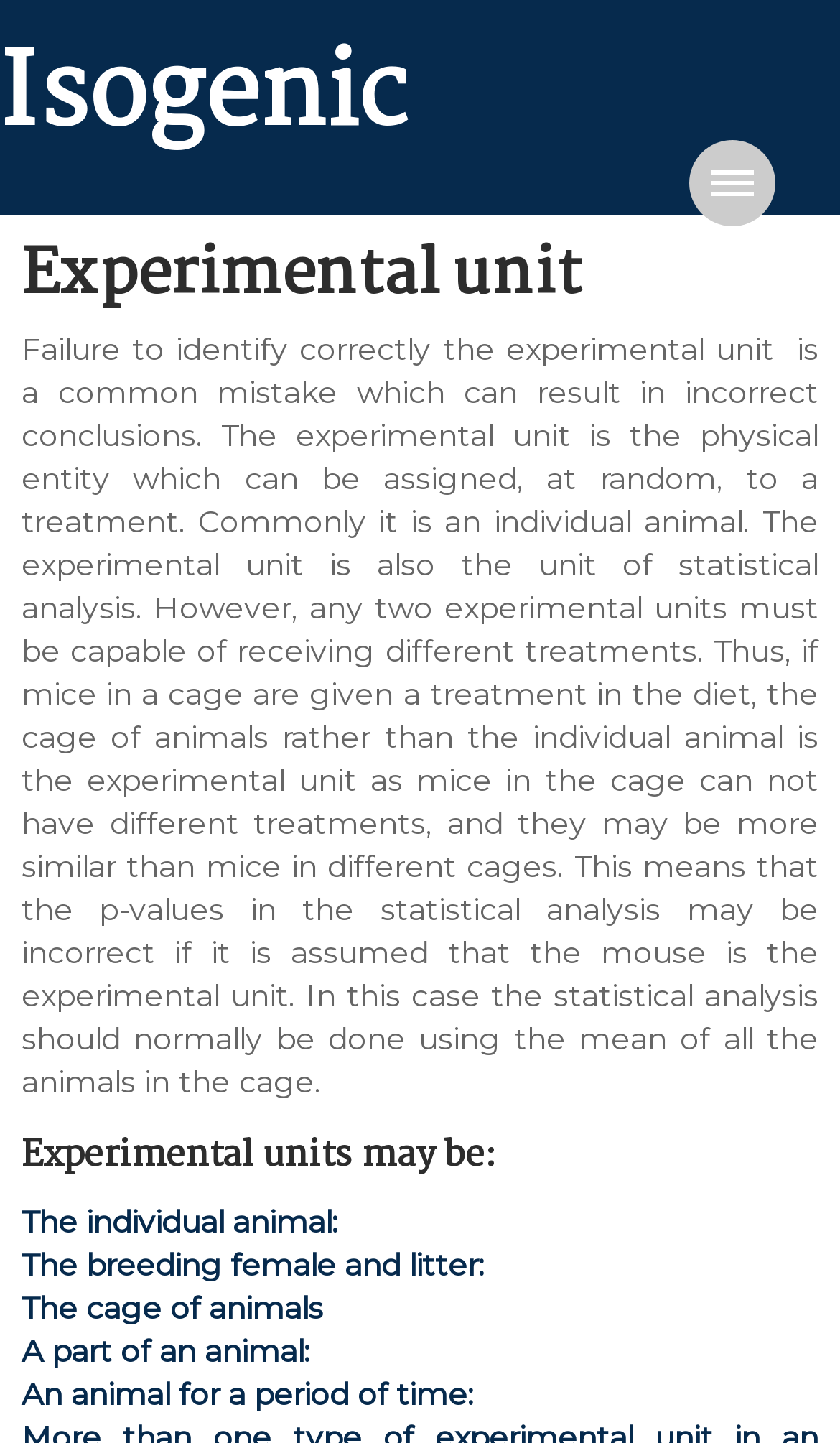Please give a short response to the question using one word or a phrase:
Why is it important to identify the experimental unit correctly?

To avoid incorrect conclusions